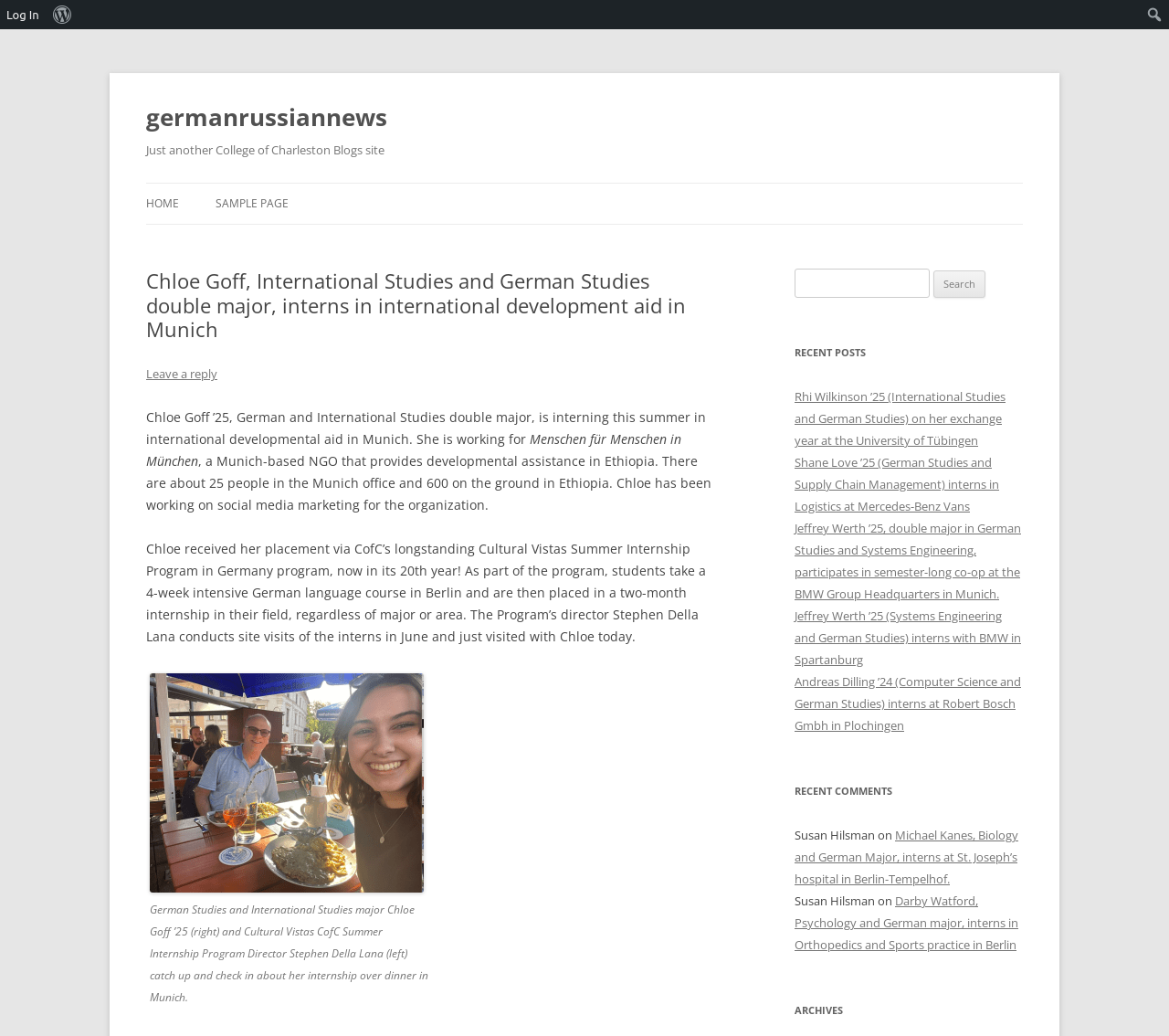What is the name of the NGO Chloe is interning with?
Use the image to answer the question with a single word or phrase.

Menschen für Menschen